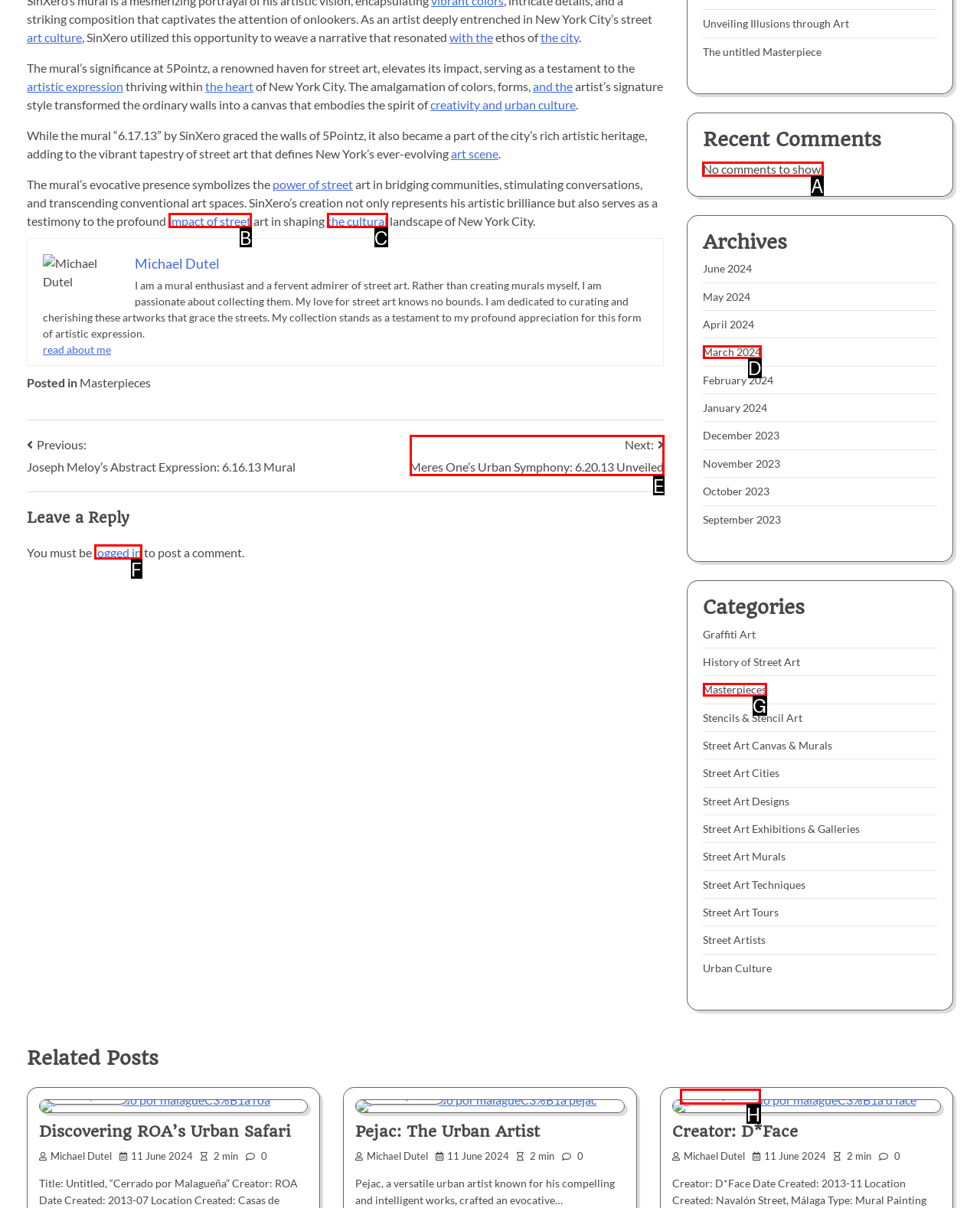Select the HTML element to finish the task: view recent comments Reply with the letter of the correct option.

A